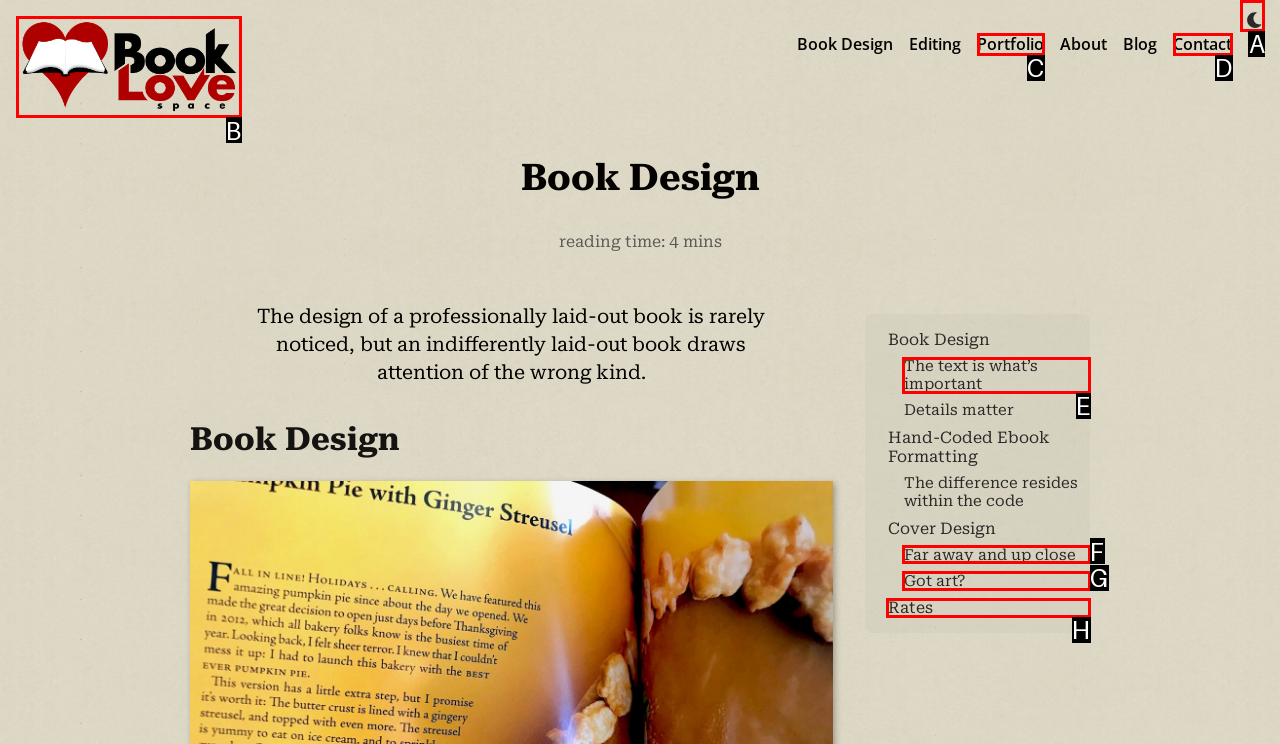Provide the letter of the HTML element that you need to click on to perform the task: Go to the 'July 2018' archive.
Answer with the letter corresponding to the correct option.

None